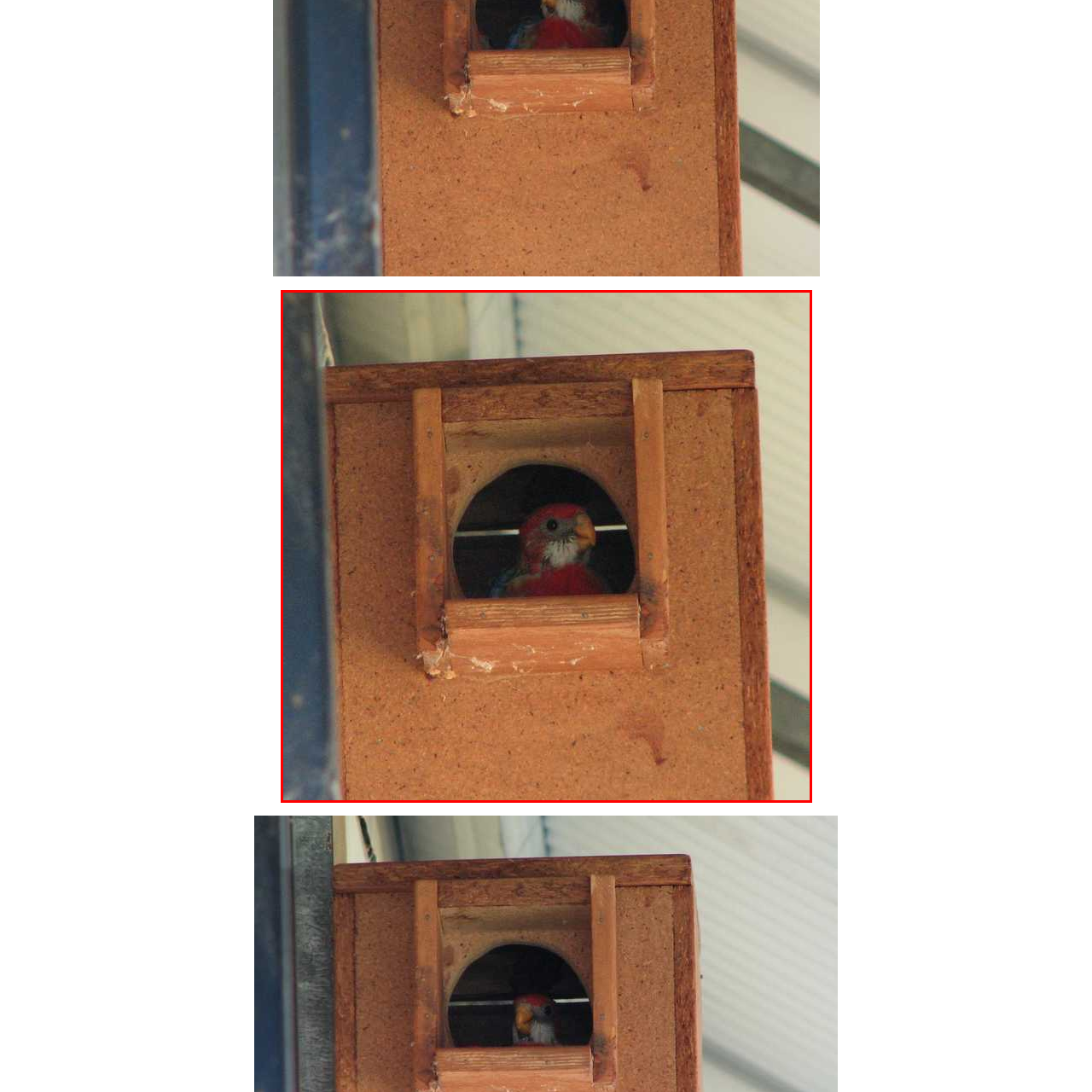Notice the image within the red frame, What is the material of the nesting box?
 Your response should be a single word or phrase.

Wood